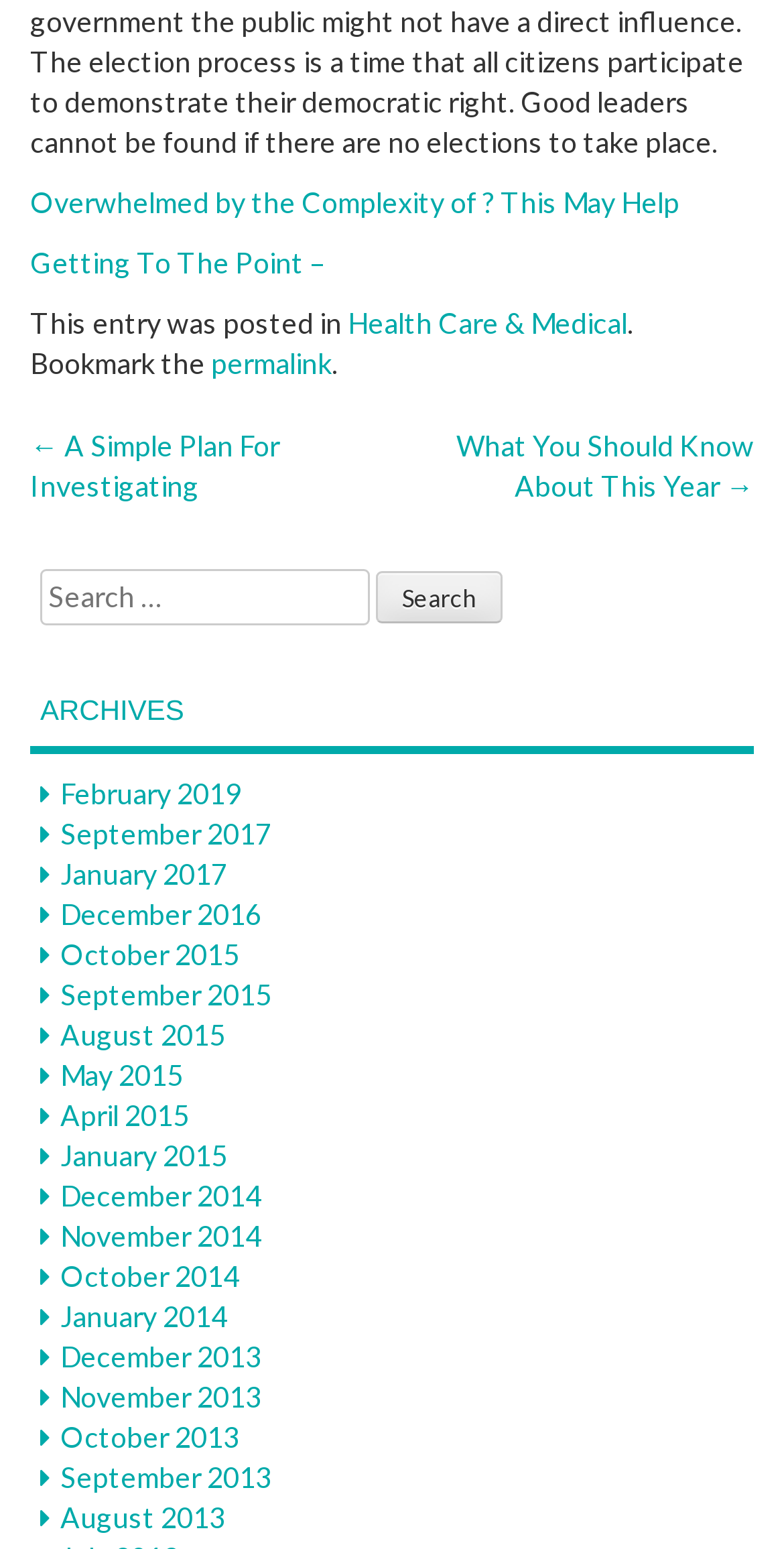Provide a one-word or short-phrase response to the question:
What is the text of the first link on the page?

Overwhelmed by the Complexity of? This May Help